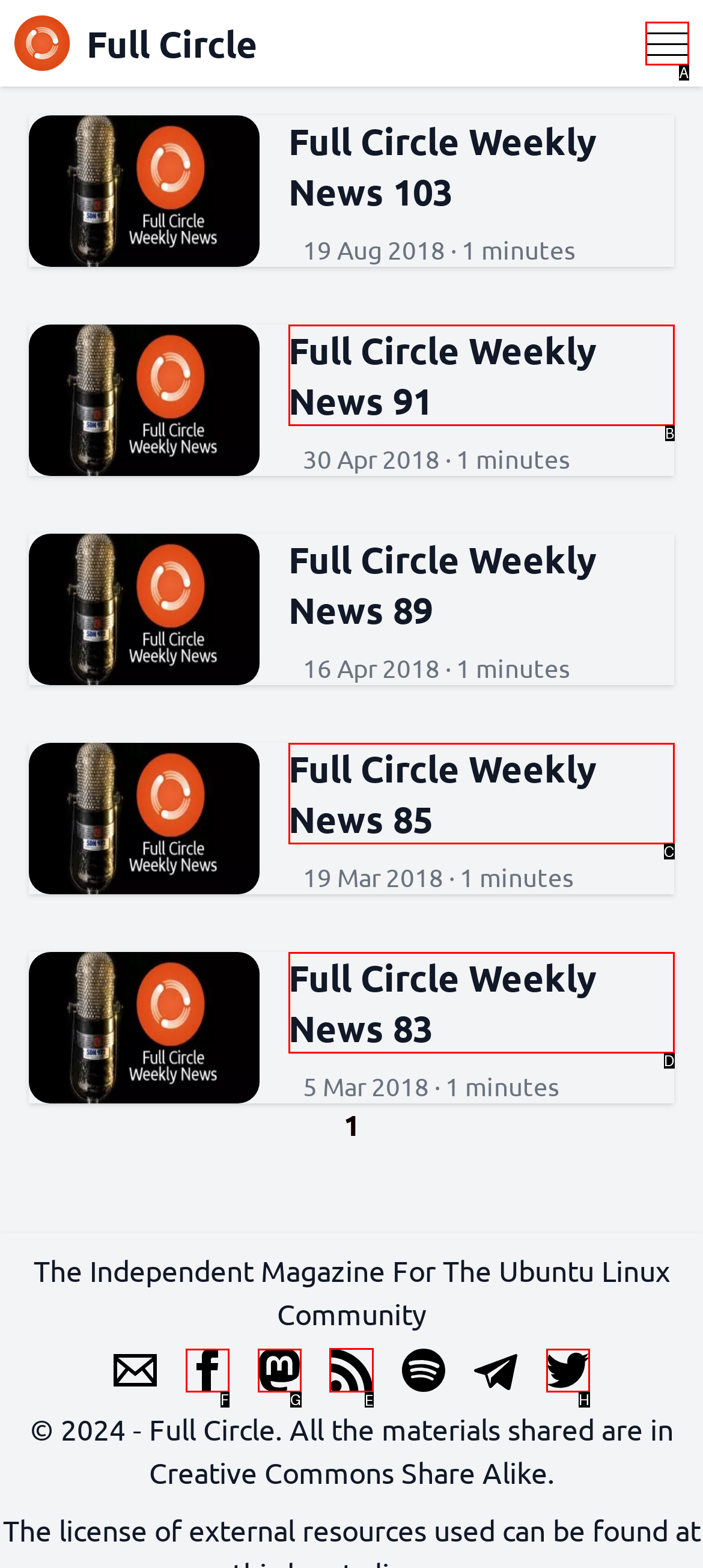Determine the right option to click to perform this task: click on the VALENTINES PRINTABLES link
Answer with the correct letter from the given choices directly.

None